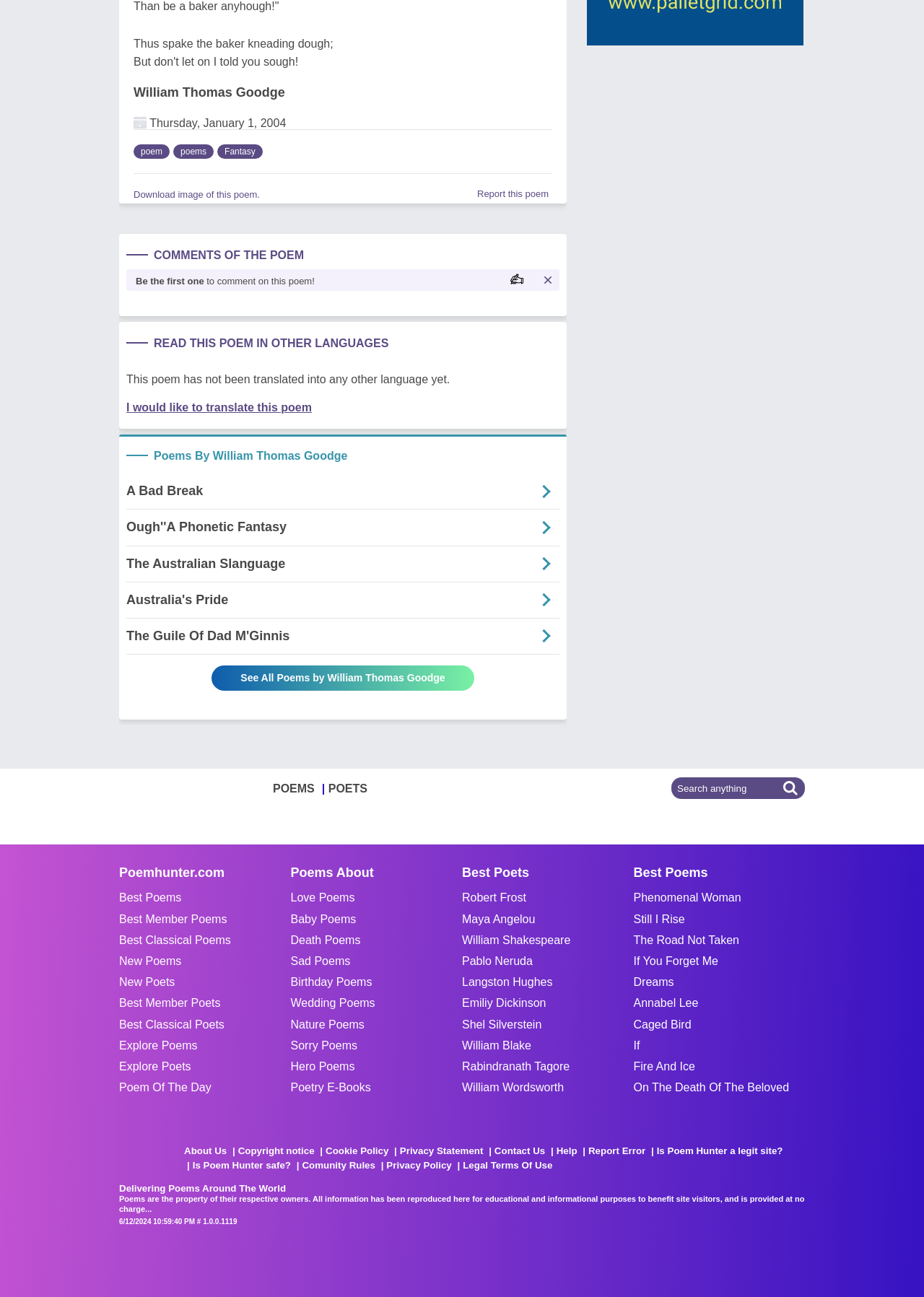Please identify the bounding box coordinates of the region to click in order to complete the task: "View all poems by William Thomas Goodge". The coordinates must be four float numbers between 0 and 1, specified as [left, top, right, bottom].

[0.229, 0.513, 0.513, 0.533]